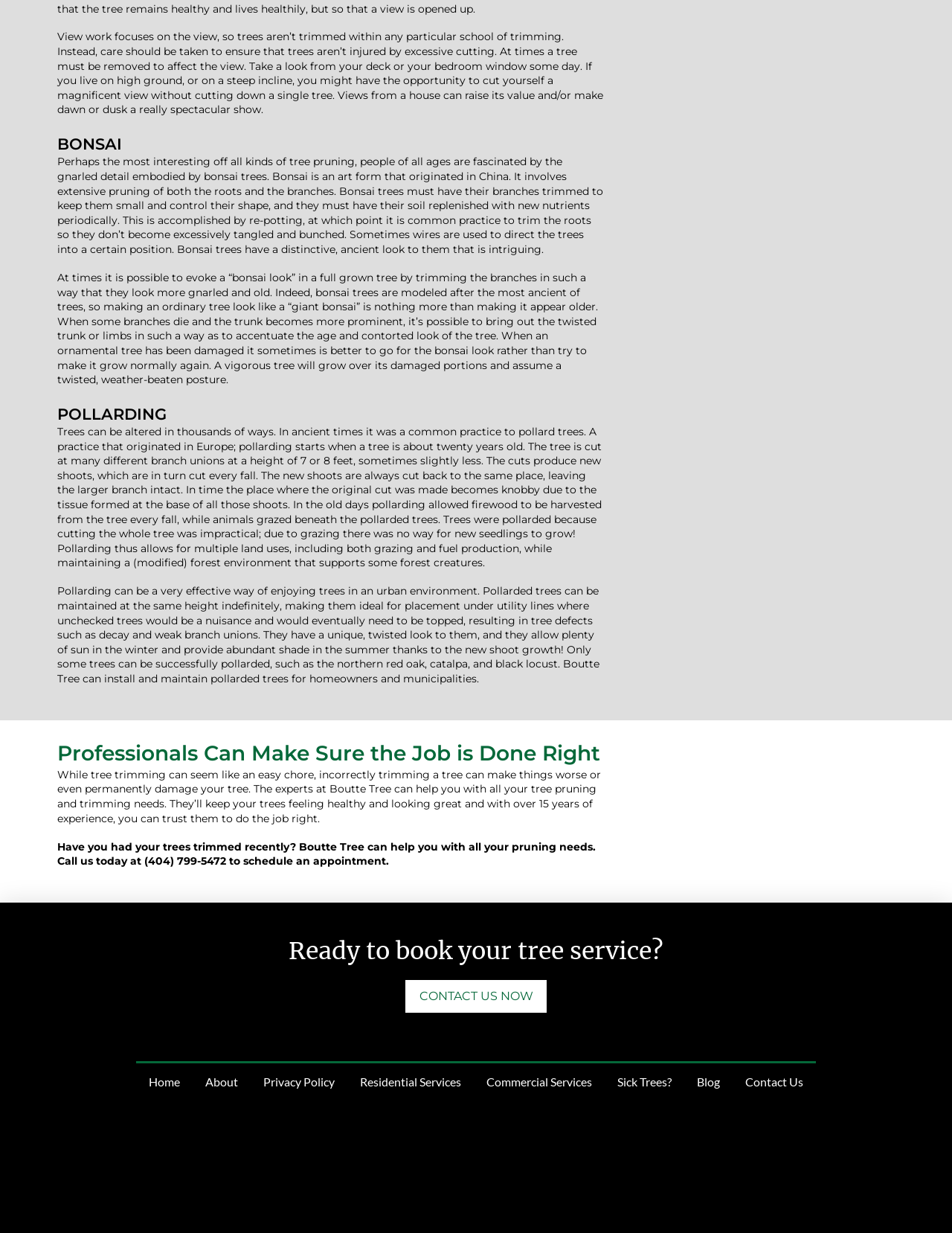Specify the bounding box coordinates for the region that must be clicked to perform the given instruction: "Read the 'BONSAI' section".

[0.06, 0.108, 0.635, 0.126]